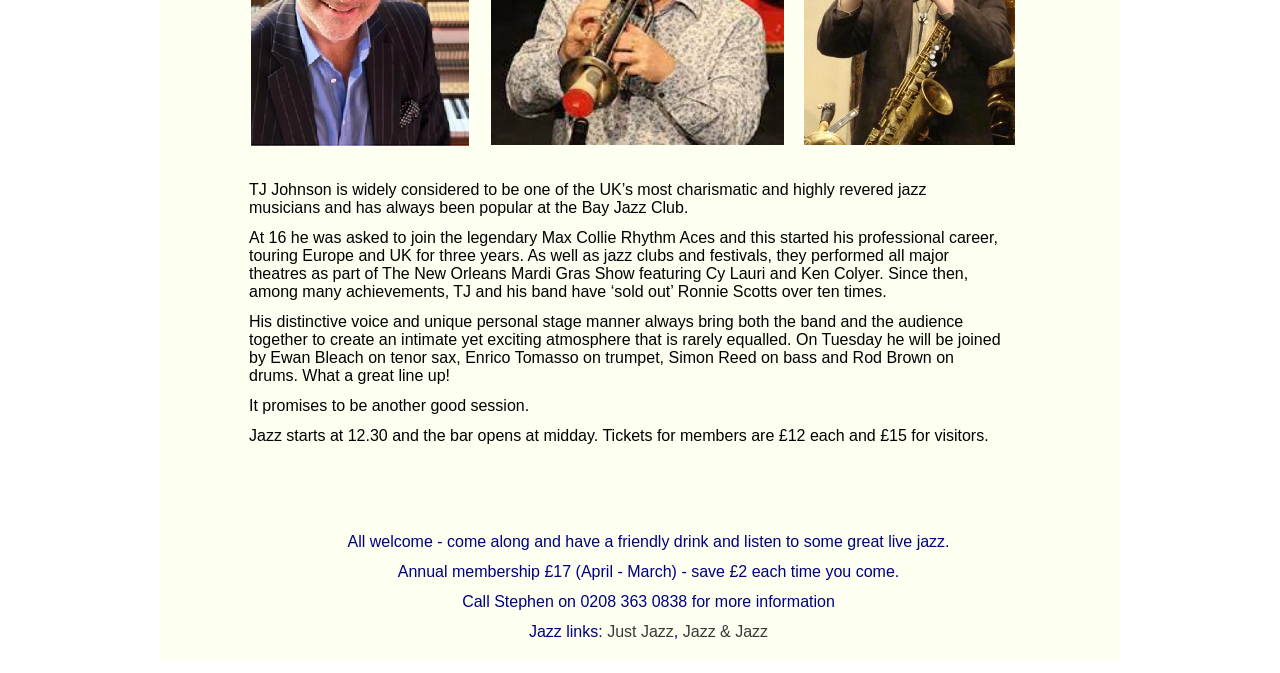Using the format (top-left x, top-left y, bottom-right x, bottom-right y), provide the bounding box coordinates for the described UI element. All values should be floating point numbers between 0 and 1: Just Jazz

[0.474, 0.926, 0.526, 0.951]